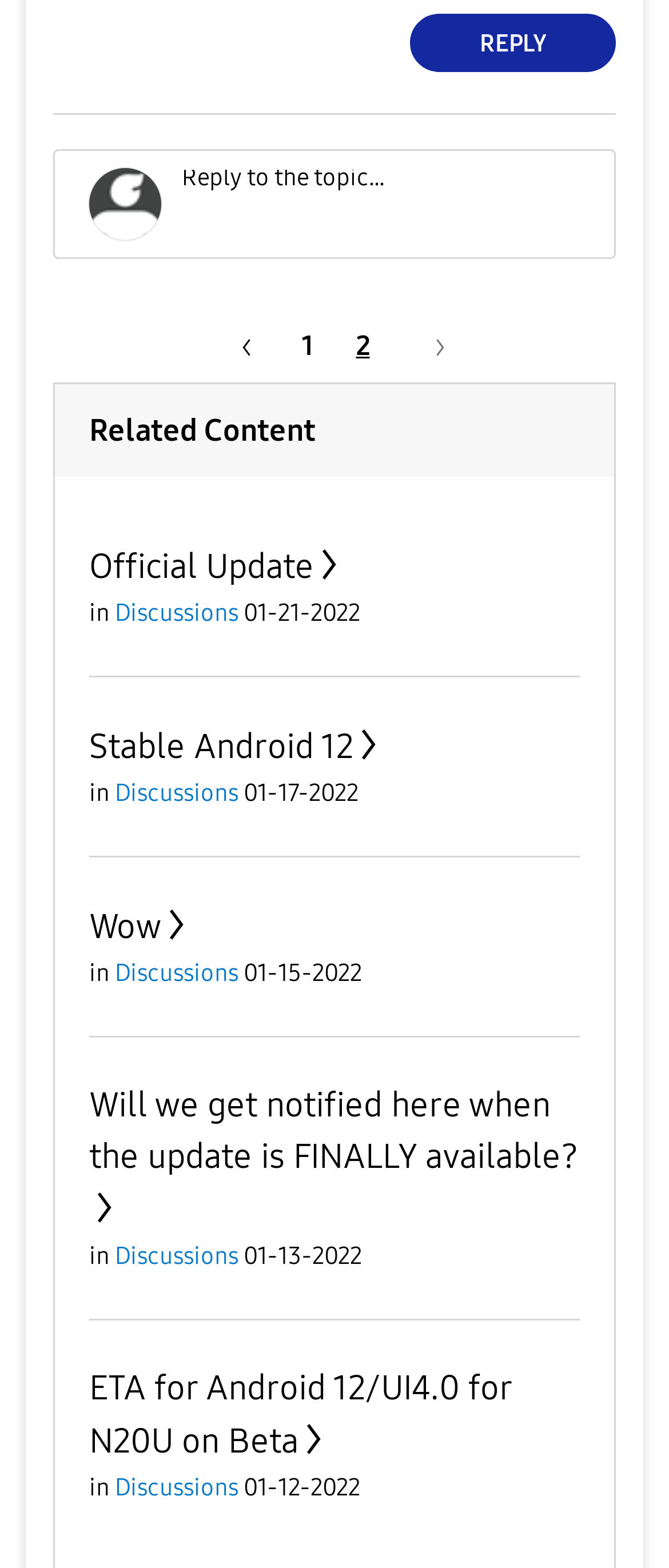Can you specify the bounding box coordinates of the area that needs to be clicked to fulfill the following instruction: "Open official update"?

[0.133, 0.348, 0.515, 0.374]